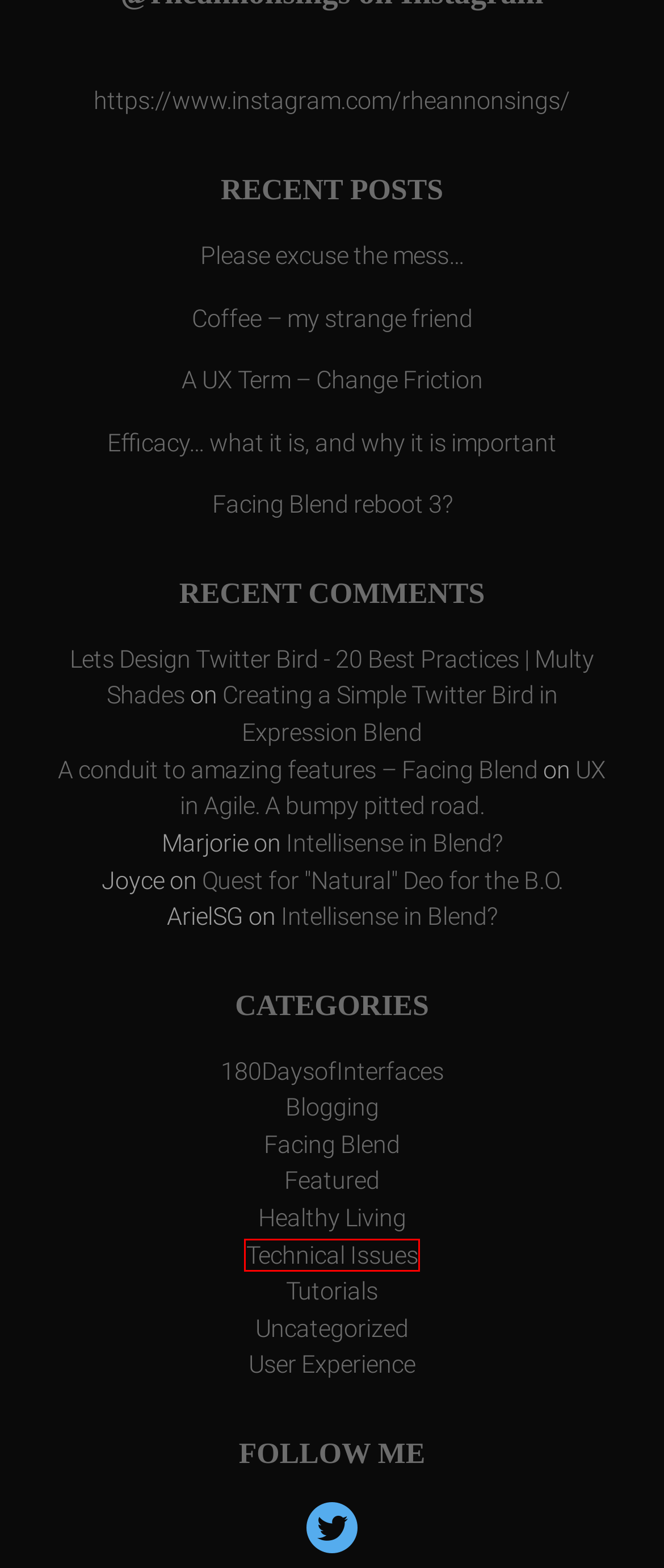You are given a screenshot of a webpage within which there is a red rectangle bounding box. Please choose the best webpage description that matches the new webpage after clicking the selected element in the bounding box. Here are the options:
A. Creating a Simple Twitter Bird in Expression Blend – A. Rheannon S.
B. UX in Agile.  A bumpy pitted road. – A. Rheannon S.
C. Quest for "Natural" Deo for the B.O. – A. Rheannon S.
D. Facing Blend reboot 3? – A. Rheannon S.
E. Please excuse the mess… – A. Rheannon S.
F. Healthy Living – A. Rheannon S.
G. Technical Issues – A. Rheannon S.
H. Facing Blend – A. Rheannon S.

G